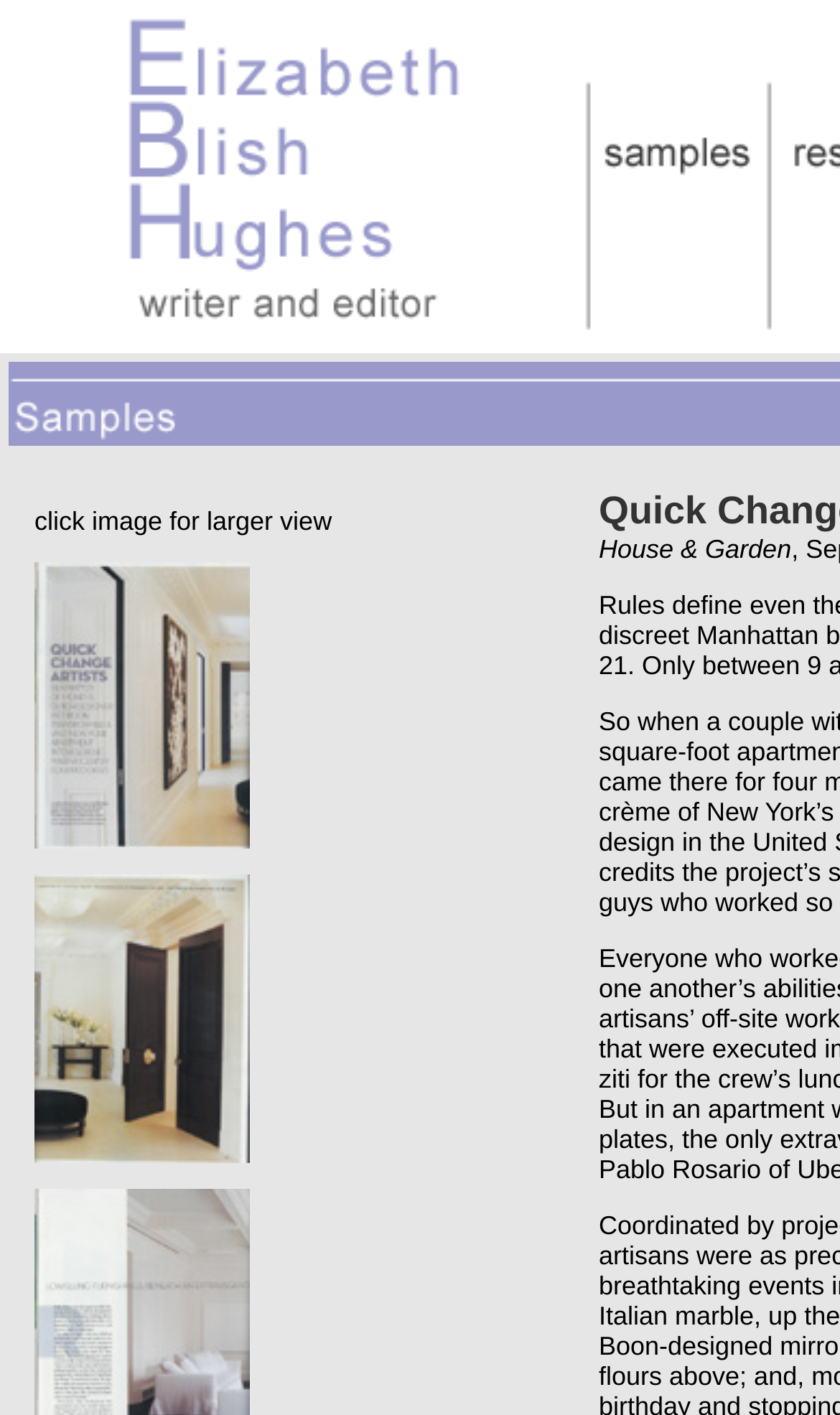Are the images on this webpage arranged in a table structure?
Answer the question with a single word or phrase, referring to the image.

Yes